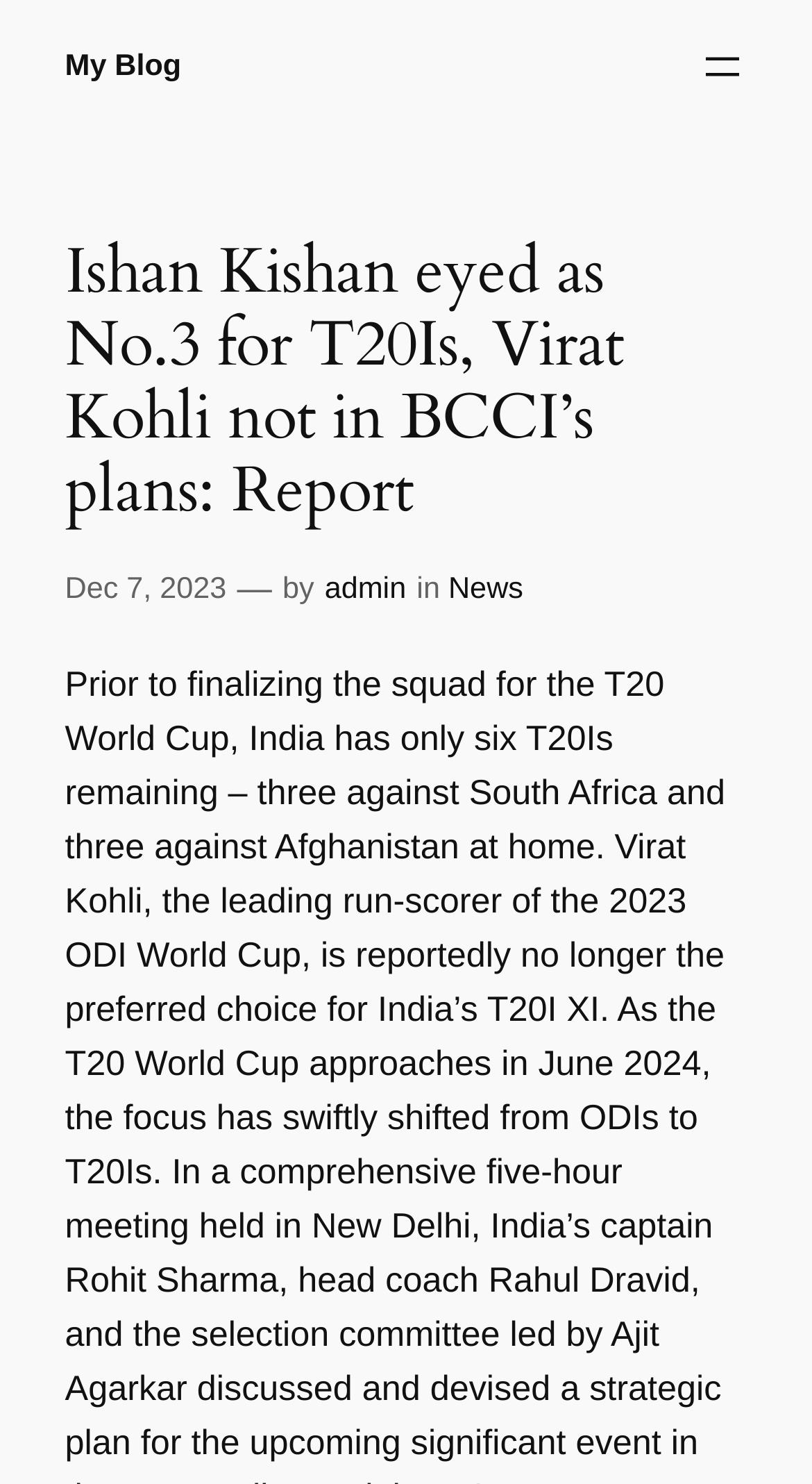Identify the bounding box of the UI element that matches this description: "Dec 7, 2023".

[0.08, 0.386, 0.279, 0.408]